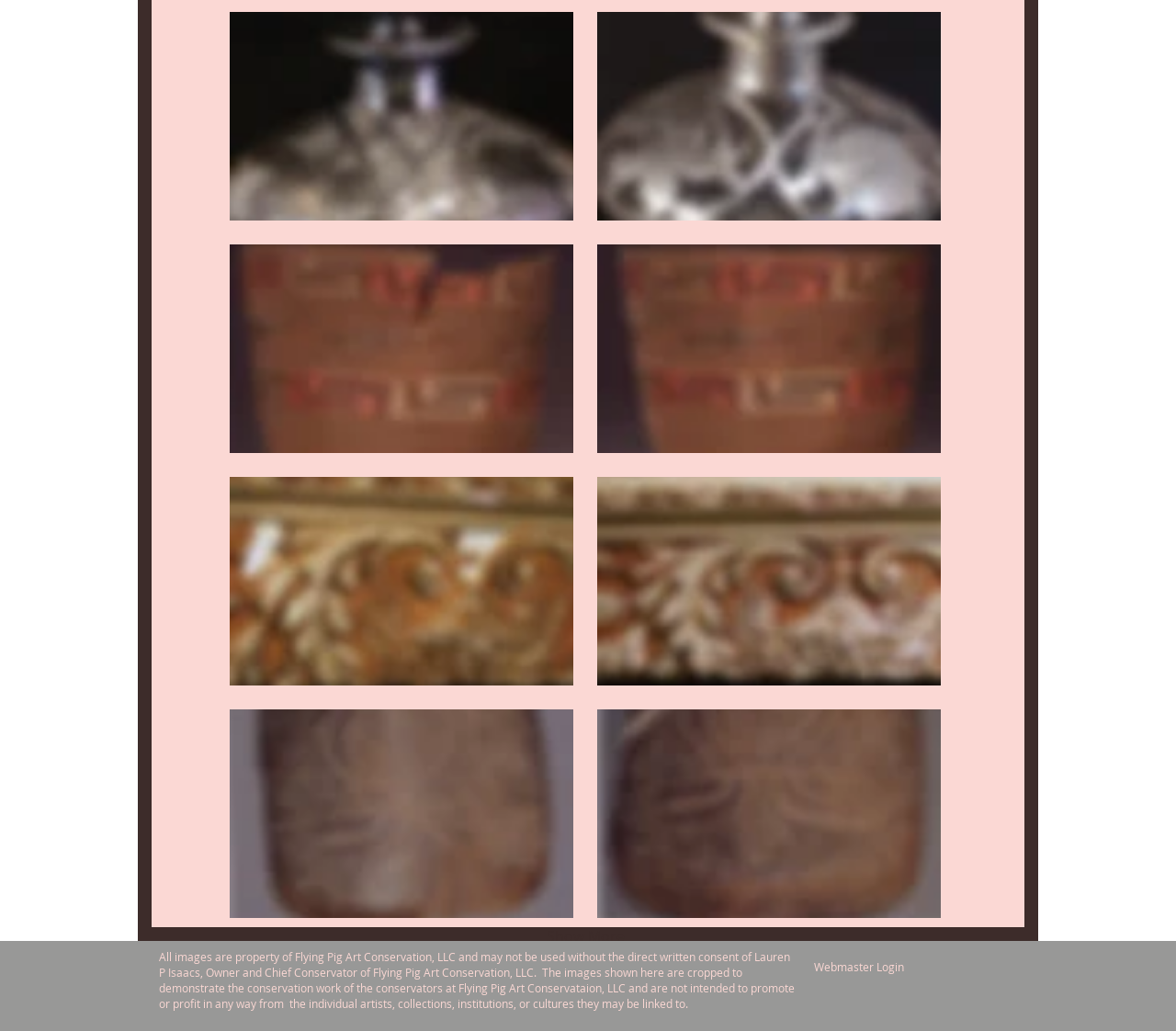Refer to the image and provide an in-depth answer to the question:
What was done to the basket in the conservation process?

The text accompanying the 'Basket Tear: After' image describes the conservation process, stating that the surface was 'lightly cleaned then the basket was humidified and reshaped, bringing the tears into alignment.'